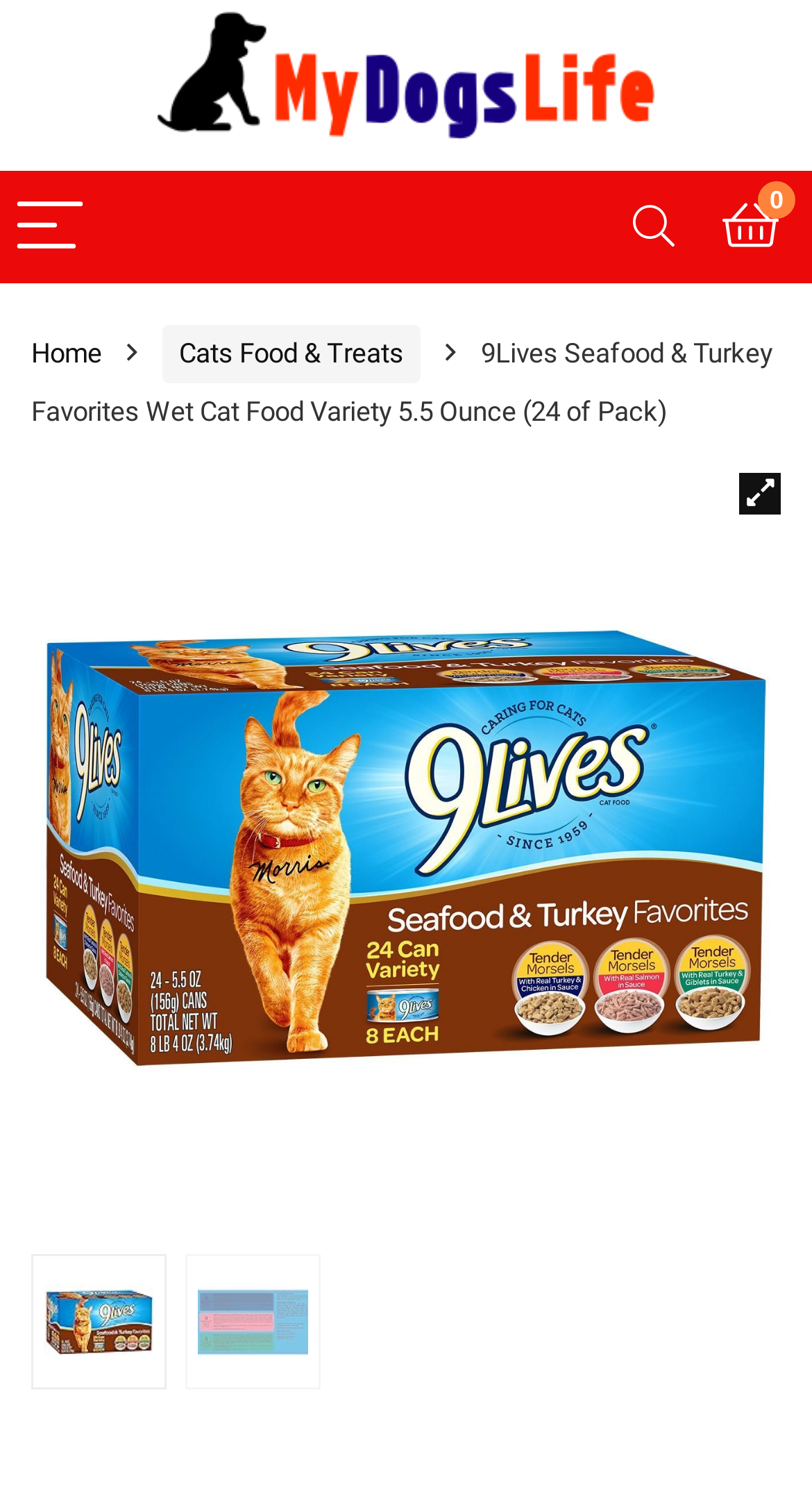Using the given element description, provide the bounding box coordinates (top-left x, top-left y, bottom-right x, bottom-right y) for the corresponding UI element in the screenshot: parent_node: 0 aria-label="Menu"

[0.0, 0.116, 0.123, 0.189]